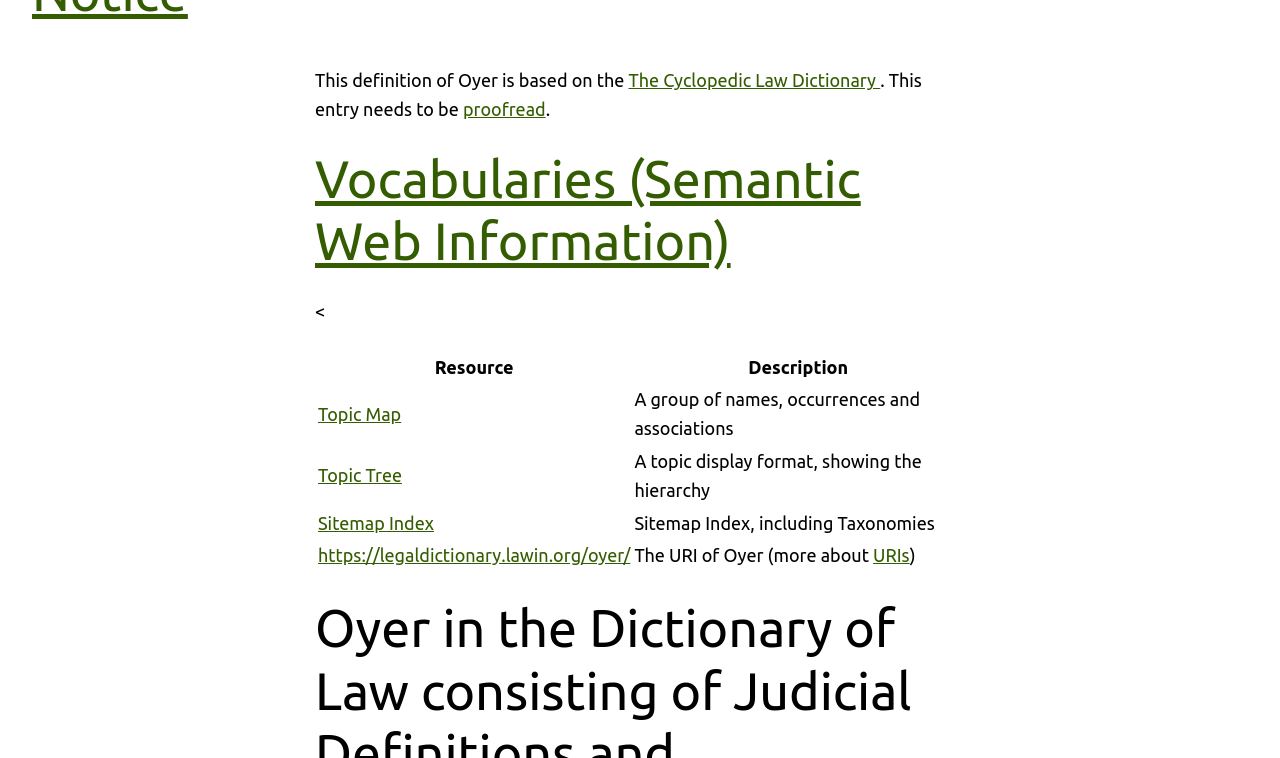Provide the bounding box coordinates of the HTML element this sentence describes: "The Cyclopedic Law Dictionary".

[0.491, 0.093, 0.688, 0.119]